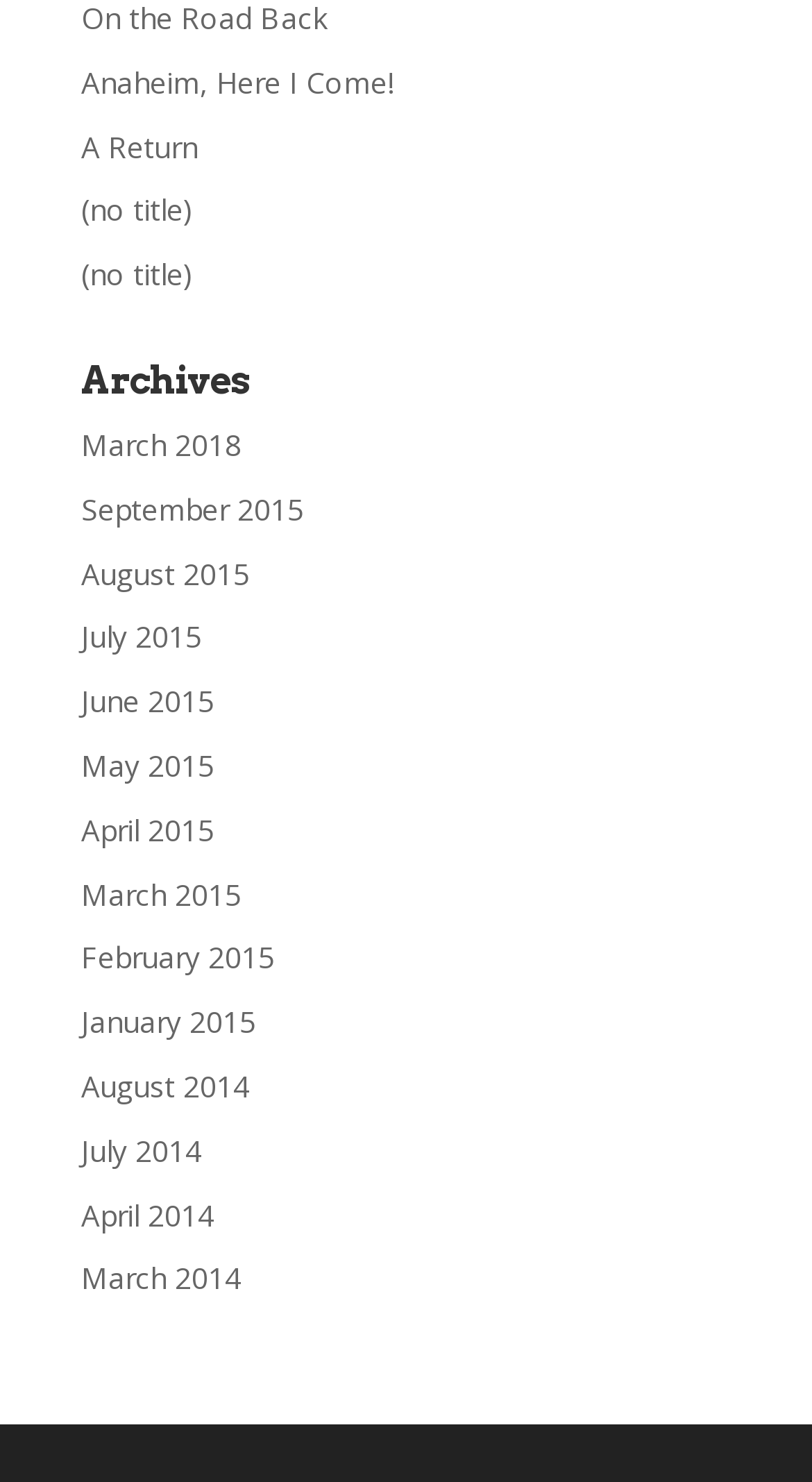Find the bounding box coordinates of the area to click in order to follow the instruction: "click on 'Anaheim, Here I Come!' link".

[0.1, 0.042, 0.485, 0.069]